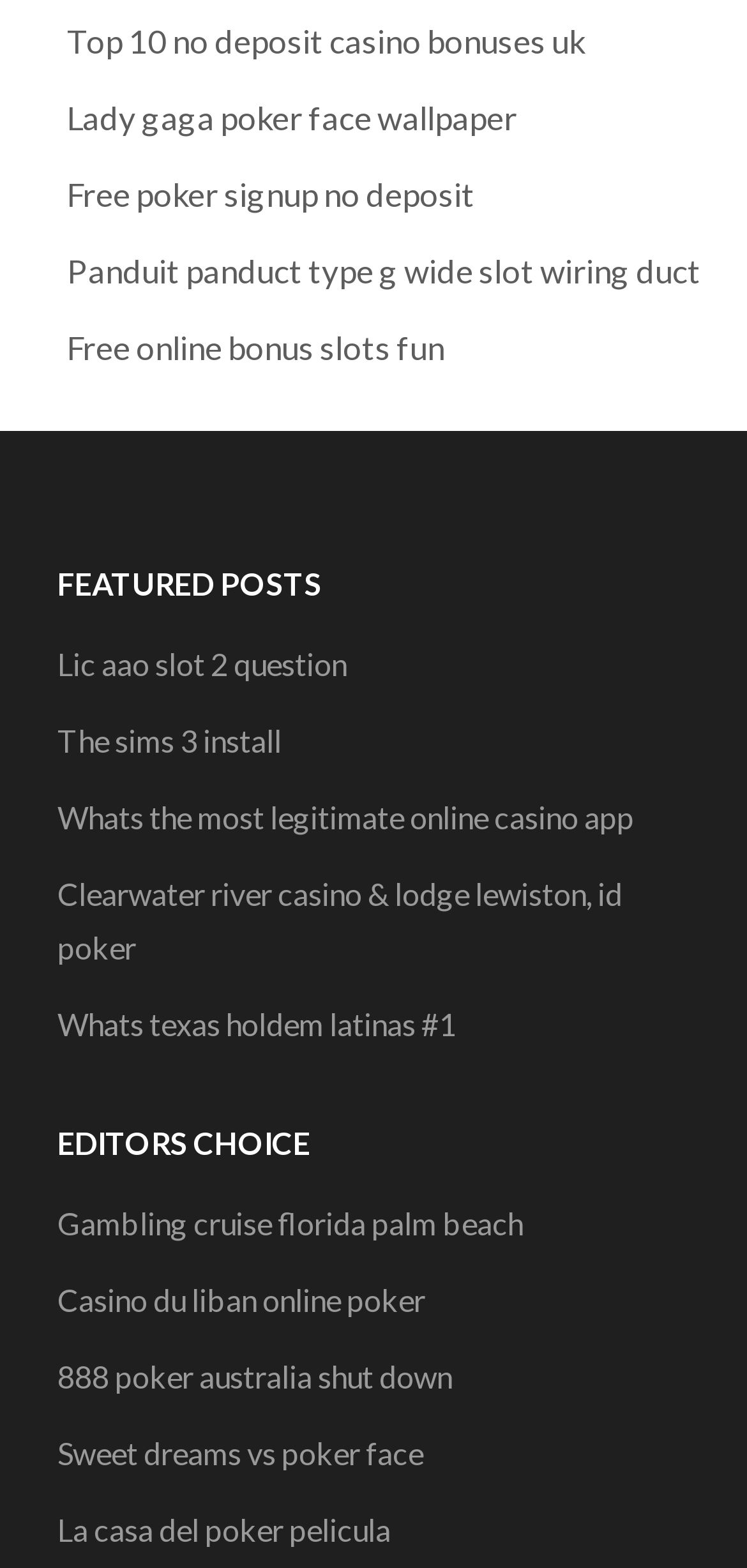Locate the bounding box coordinates of the clickable area needed to fulfill the instruction: "Read about Whats the most legitimate online casino app".

[0.077, 0.509, 0.849, 0.532]